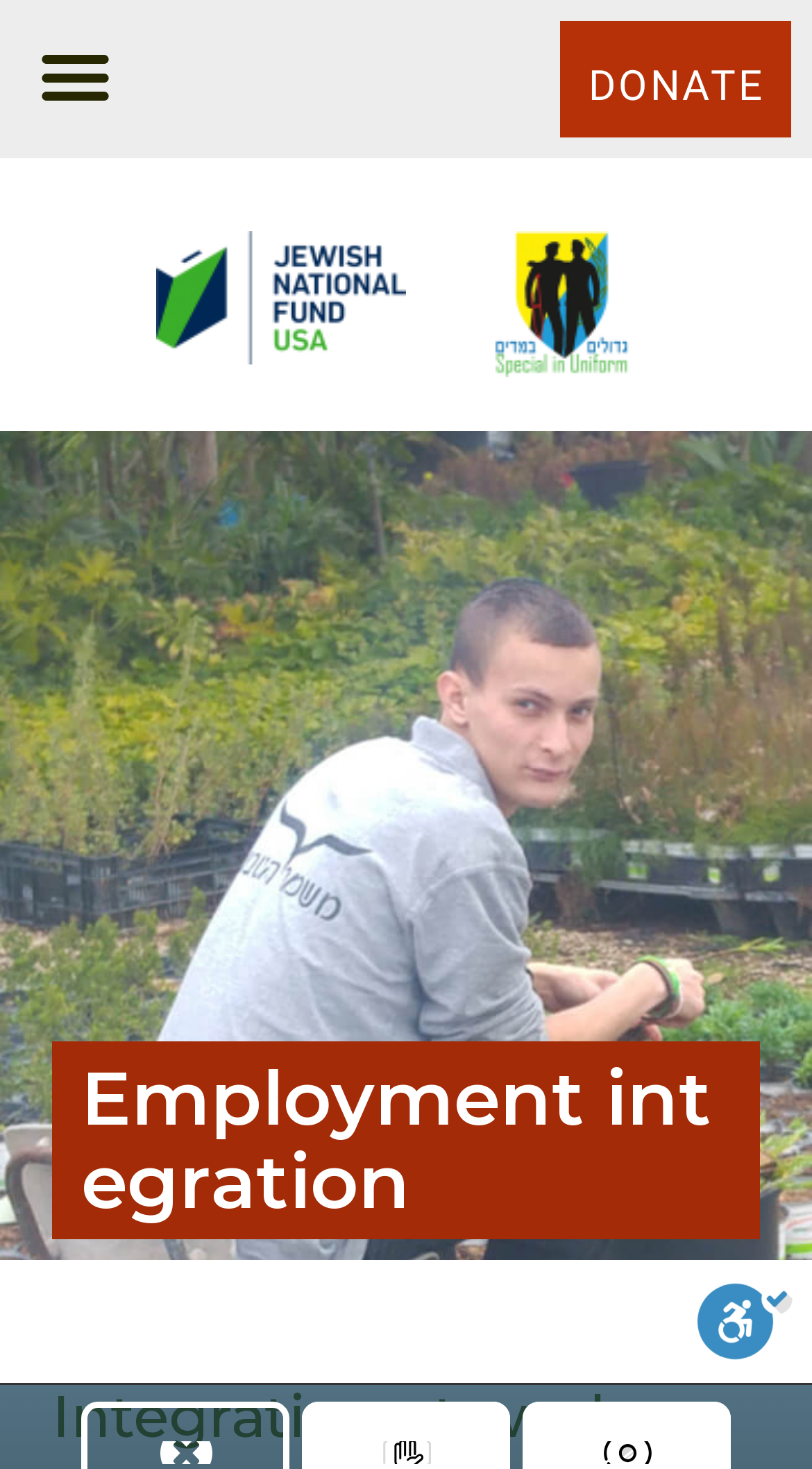Kindly respond to the following question with a single word or a brief phrase: 
How many buttons are on the webpage?

4